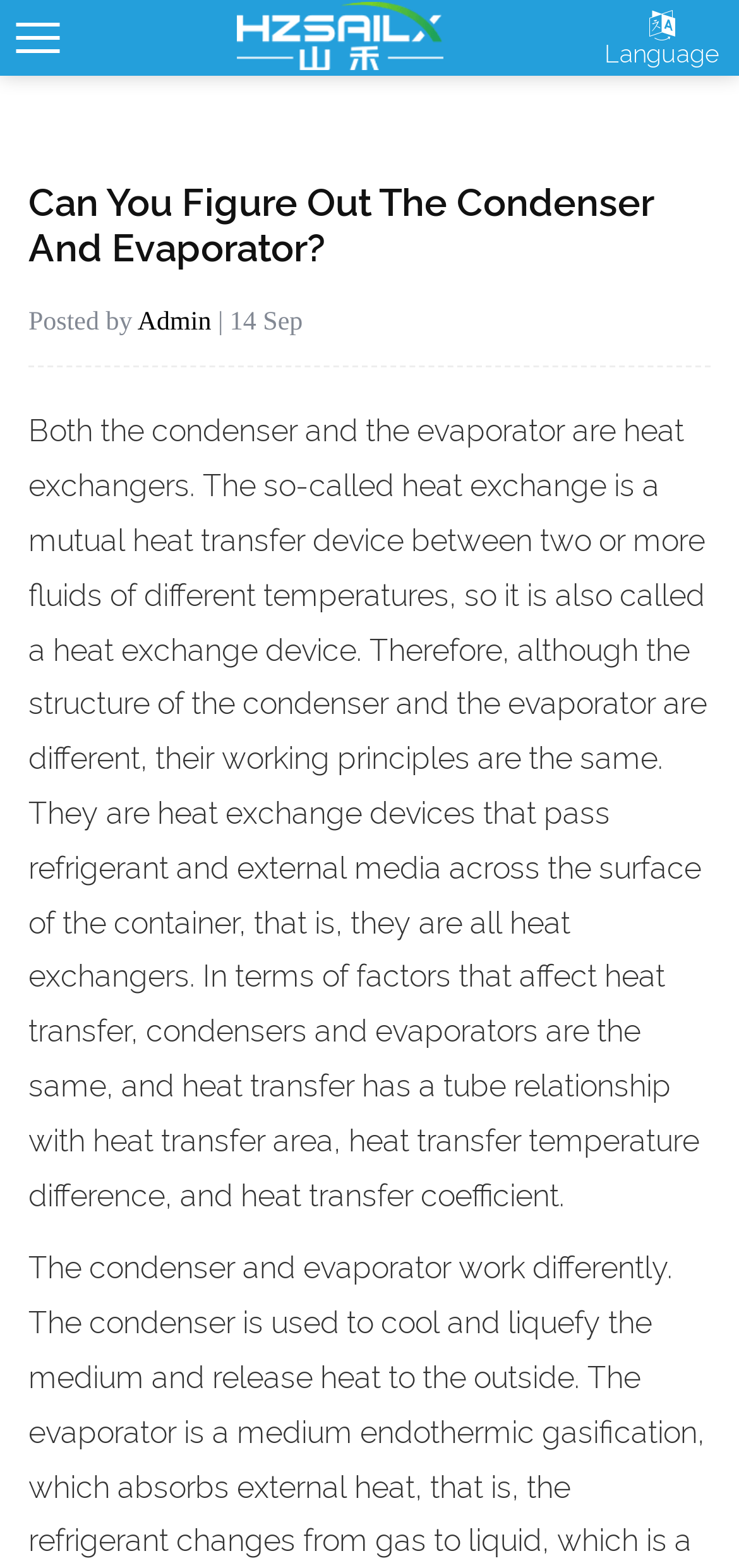What is another name for a heat exchanger?
Answer the question in as much detail as possible.

According to the webpage, a heat exchanger is also called a heat exchange device, which is a mutual heat transfer device between two or more fluids of different temperatures.